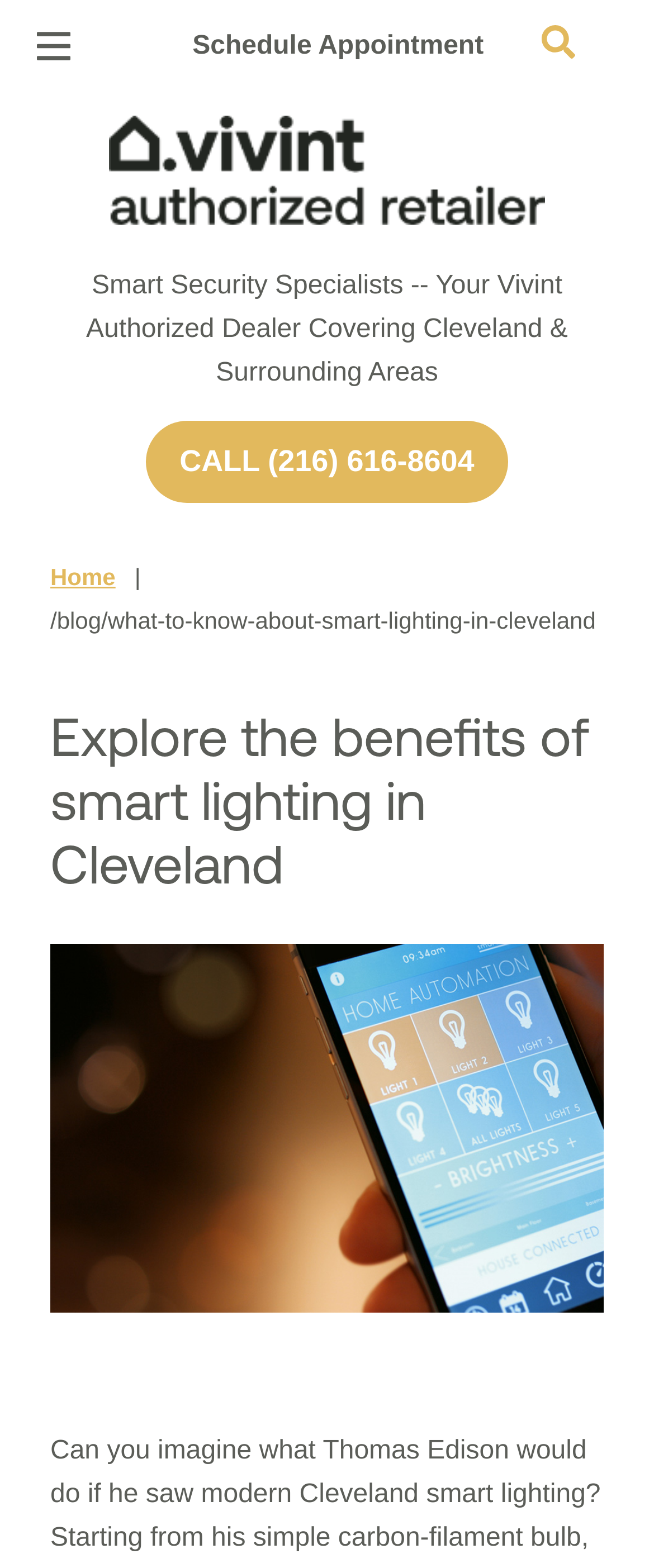Find and specify the bounding box coordinates that correspond to the clickable region for the instruction: "Schedule an appointment".

[0.269, 0.006, 0.765, 0.052]